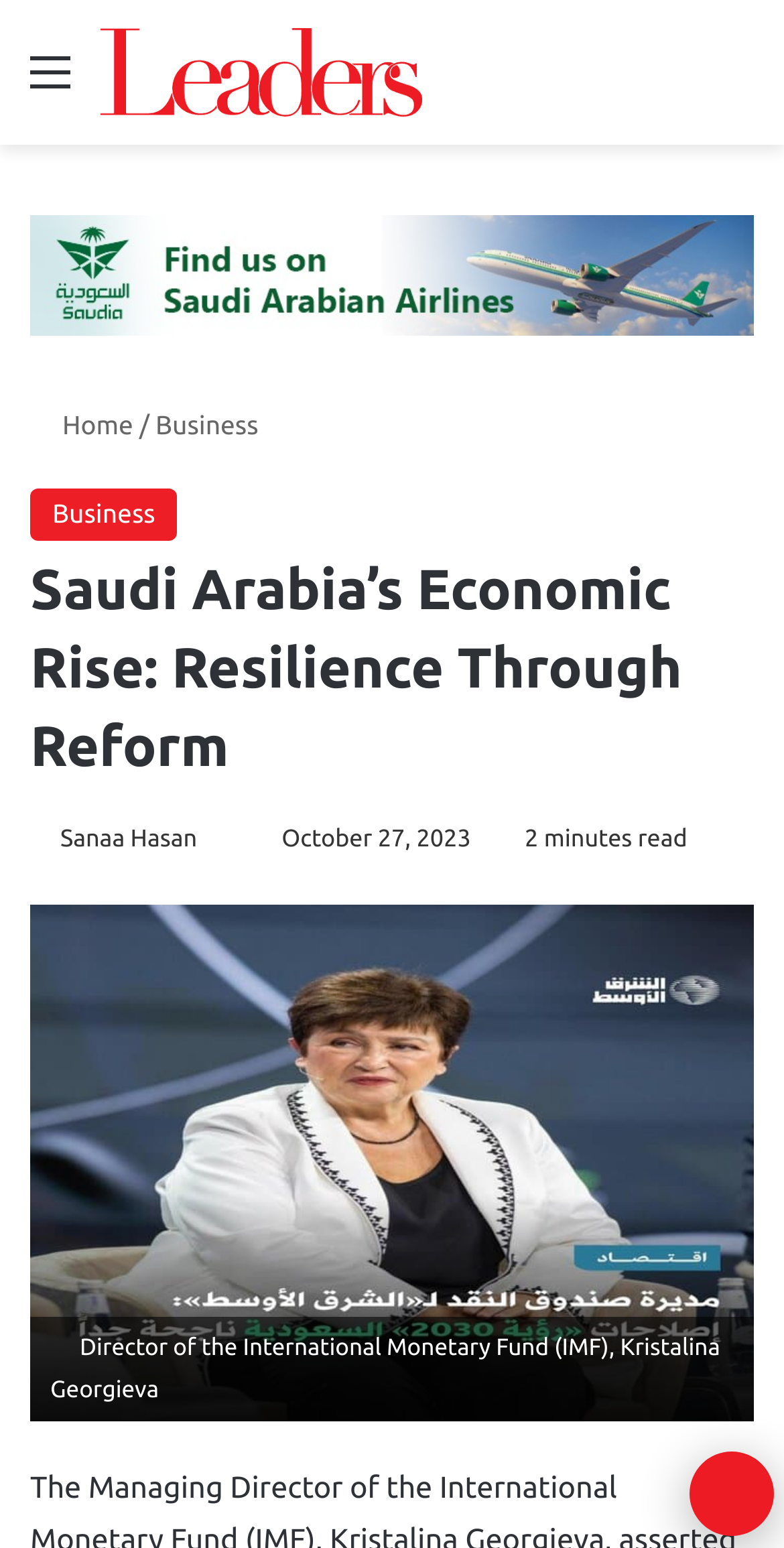Determine the bounding box coordinates for the area that needs to be clicked to fulfill this task: "Click on the 'Back to top' button". The coordinates must be given as four float numbers between 0 and 1, i.e., [left, top, right, bottom].

[0.879, 0.938, 0.987, 0.992]